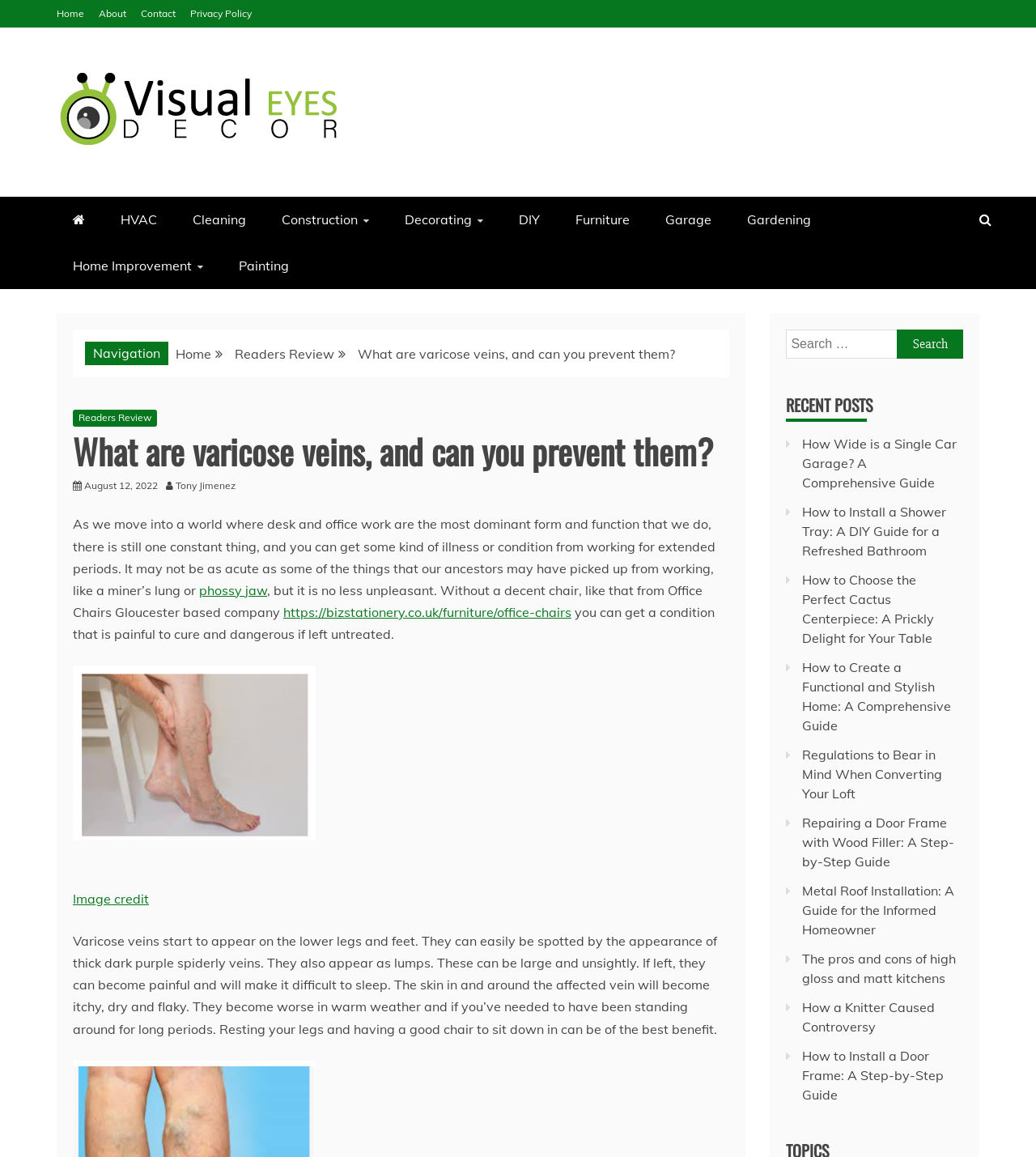Observe the image and answer the following question in detail: What is the author of the current article?

I found the author of the current article by reading the text that mentions 'Tony Jimenez' as the author of the article, which is located below the heading and above the article content.